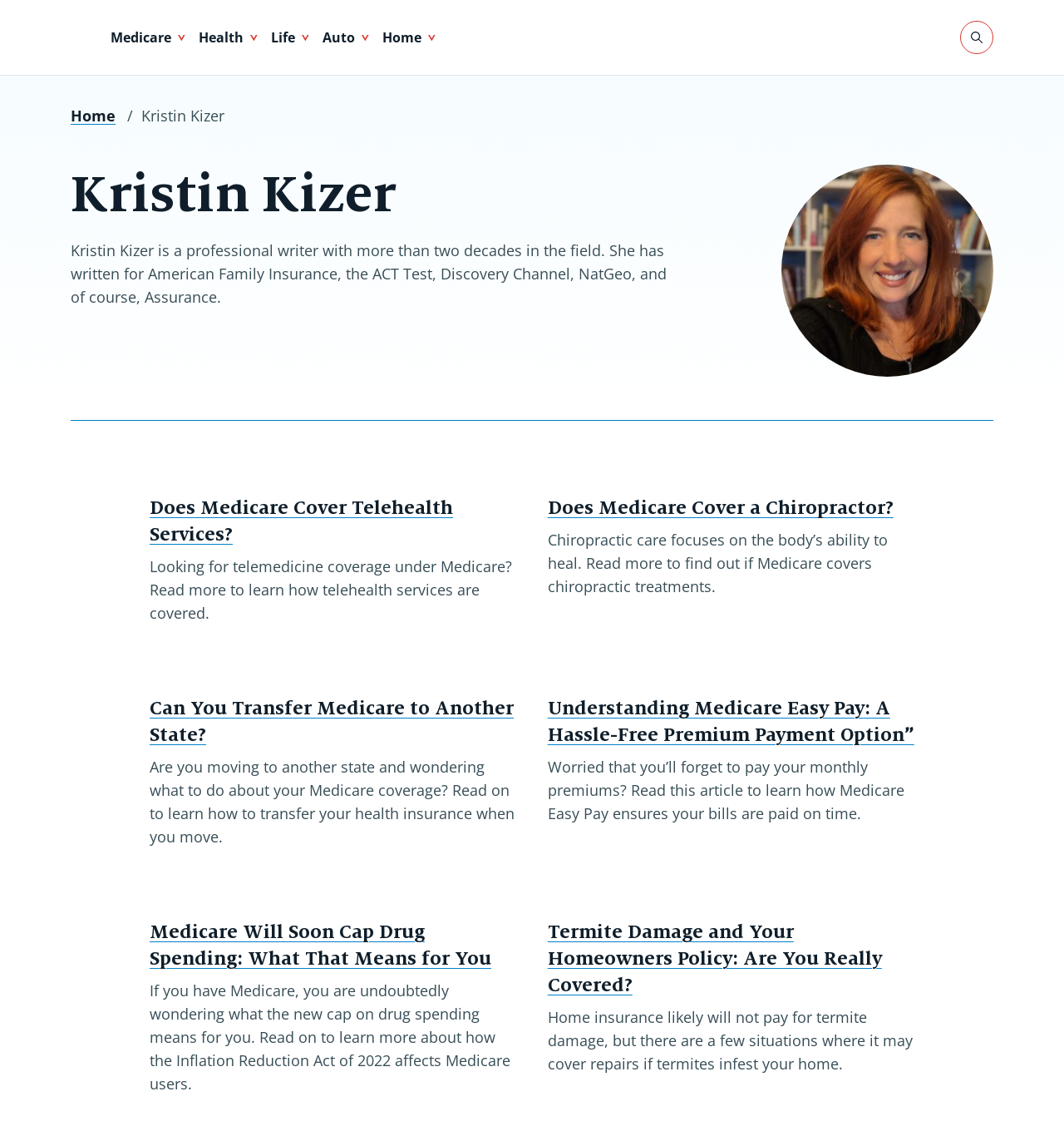Locate the bounding box coordinates of the area where you should click to accomplish the instruction: "Search for something".

None